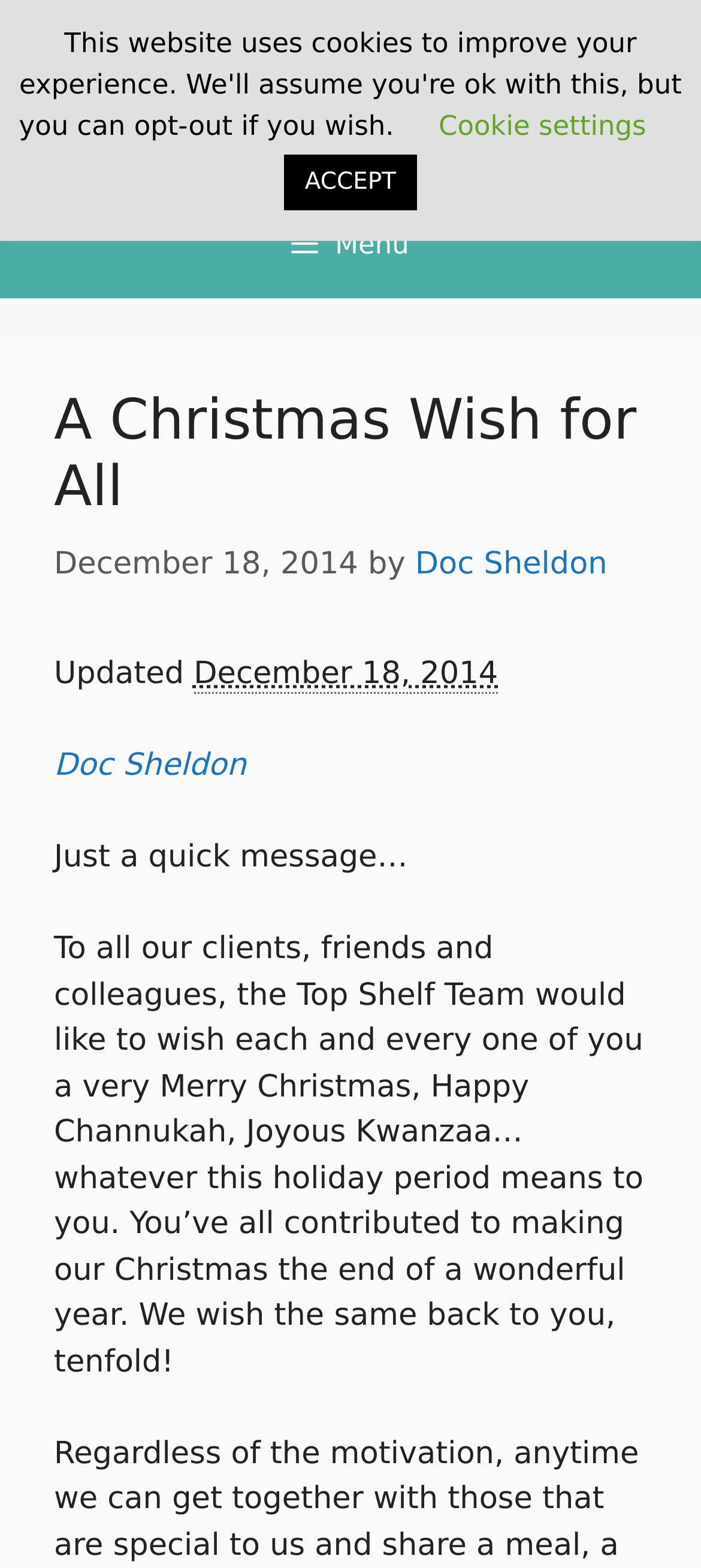Generate a thorough explanation of the webpage's elements.

The webpage is a Christmas greeting from Top Shelf Copy. At the top, there is a banner with the site's name, accompanied by a logo image. Below the banner, there is a navigation menu with a "Menu" button that expands to reveal the primary menu.

The main content of the page is a holiday message from Doc Sheldon, which is divided into several sections. The title "A Christmas Wish for All" is prominently displayed, followed by the date "December 18, 2014" and the author's name, Doc Sheldon. 

Below the title, there is a brief introduction, followed by a longer message expressing gratitude to clients, friends, and colleagues, and wishing them a Merry Christmas and other holiday greetings. The message is positioned in the middle of the page, spanning most of its width.

On the top right side of the page, there are two buttons: "Cookie settings" and "ACCEPT". These buttons are relatively small and positioned close to each other.